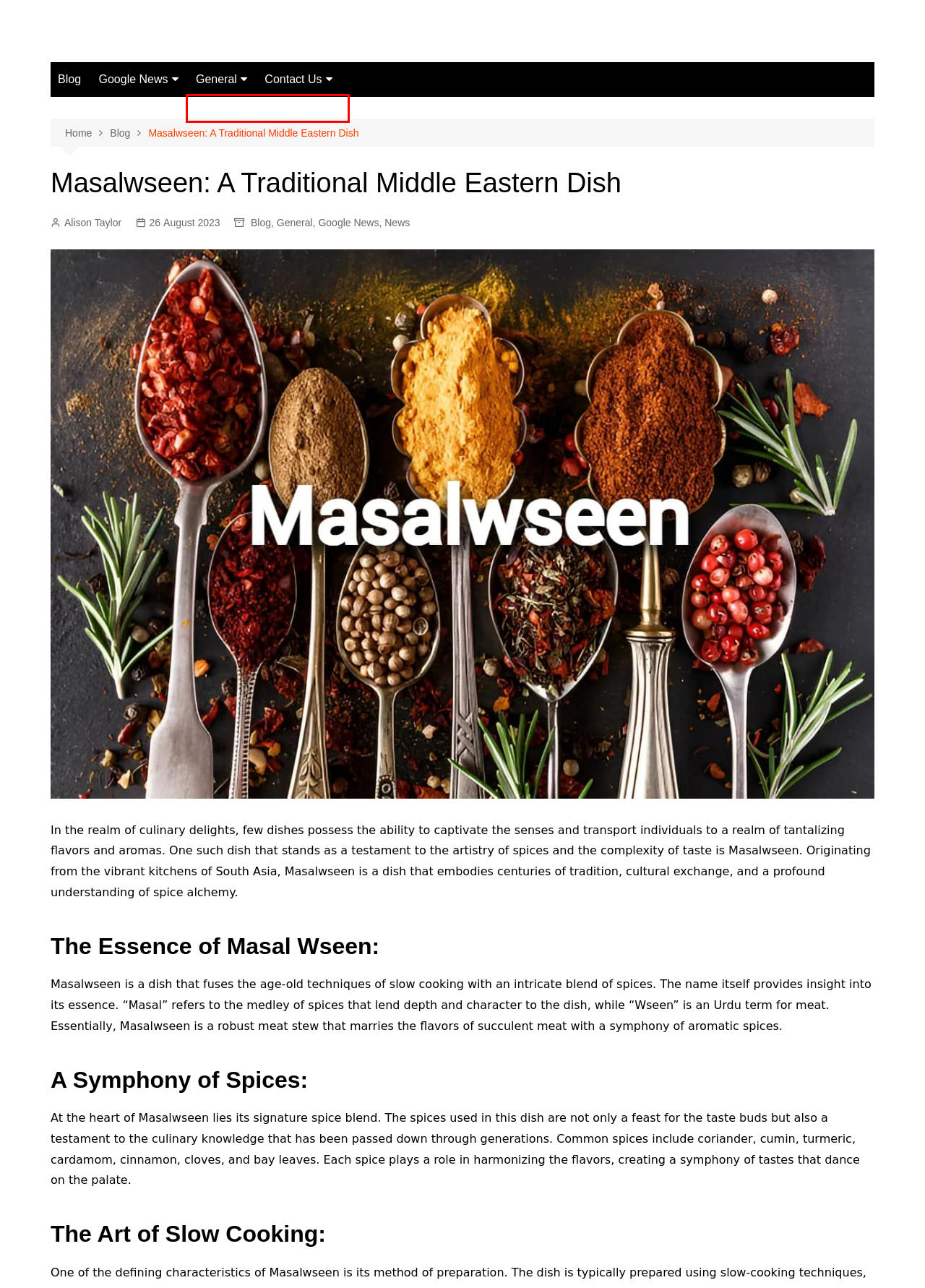Review the screenshot of a webpage containing a red bounding box around an element. Select the description that best matches the new webpage after clicking the highlighted element. The options are:
A. Blog Archives - Kontkonkord
B. Sports Archives - Kontkonkord
C. Wedding Archives - Kontkonkord
D. Travel Archives - Kontkonkord
E. Entertainment Archives - Kontkonkord
F. Top Stories Archives - Kontkonkord
G. General Archives - Kontkonkord
H. Disclaimer - Kontkonkord

E